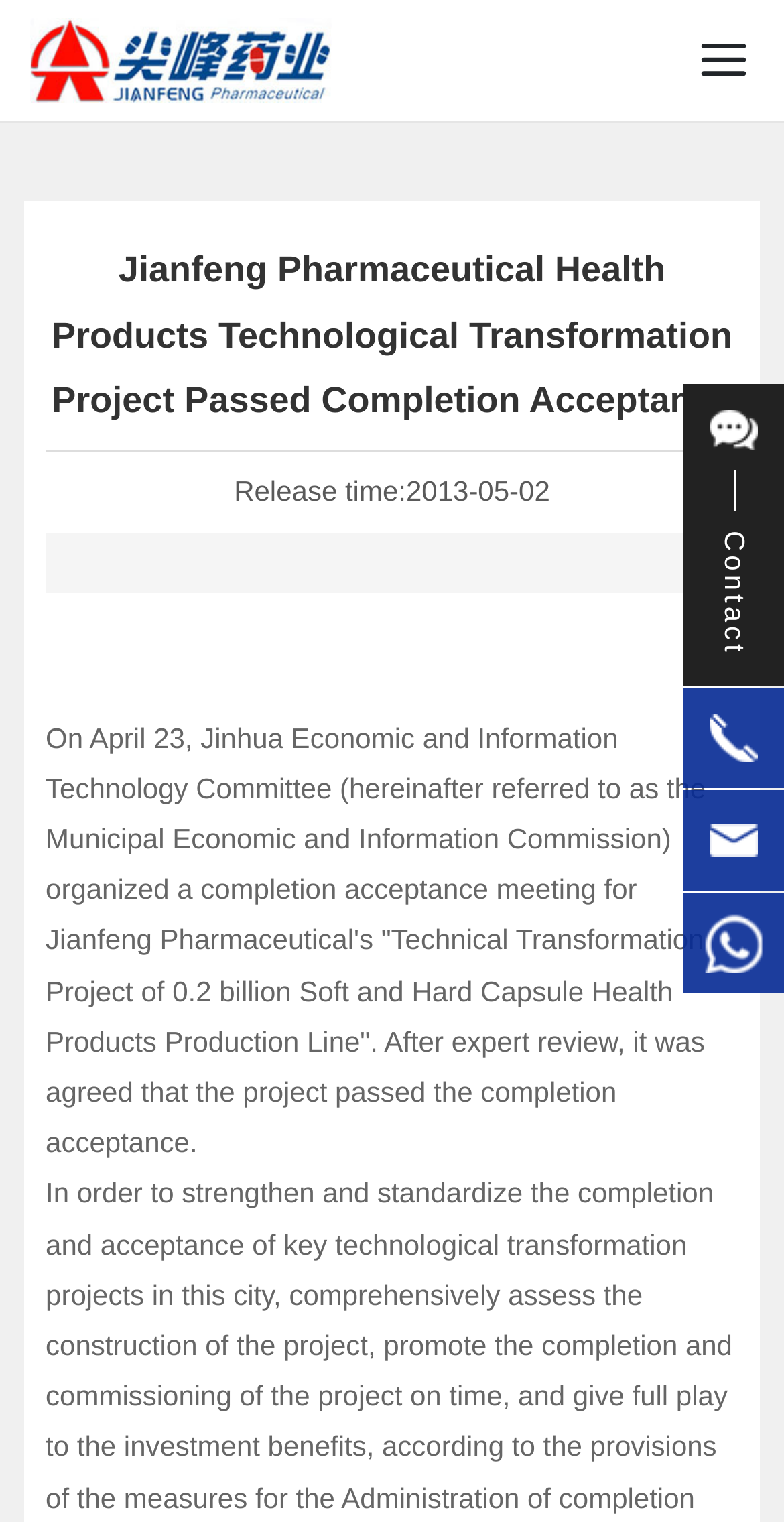Please give a succinct answer using a single word or phrase:
What is the release time of the news?

2013-05-02